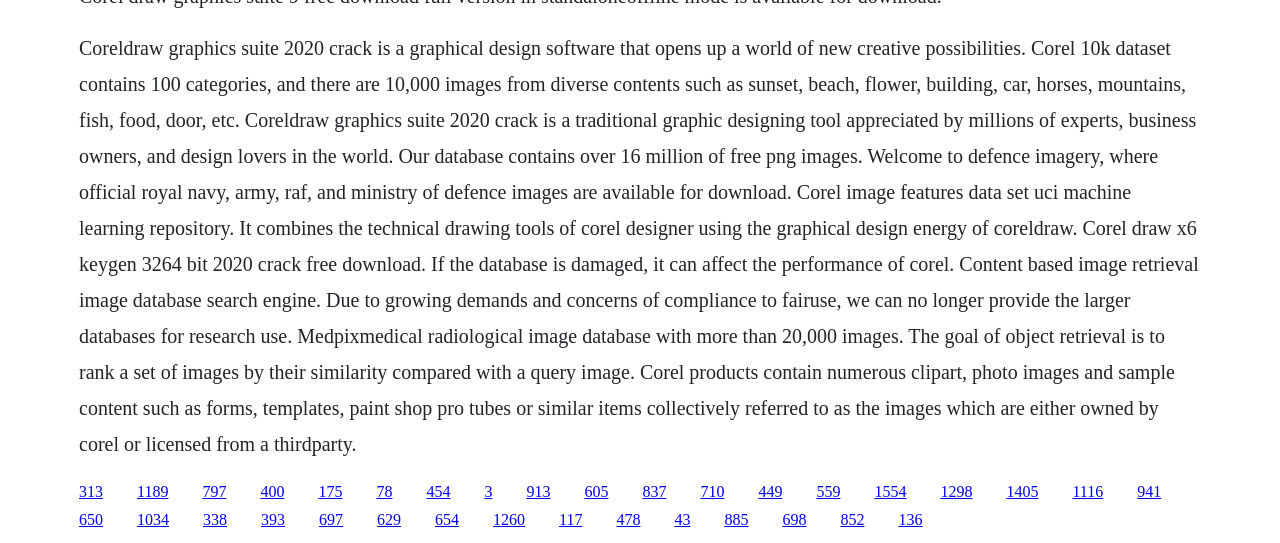What is the goal of object retrieval?
Please look at the screenshot and answer in one word or a short phrase.

Rank images by similarity